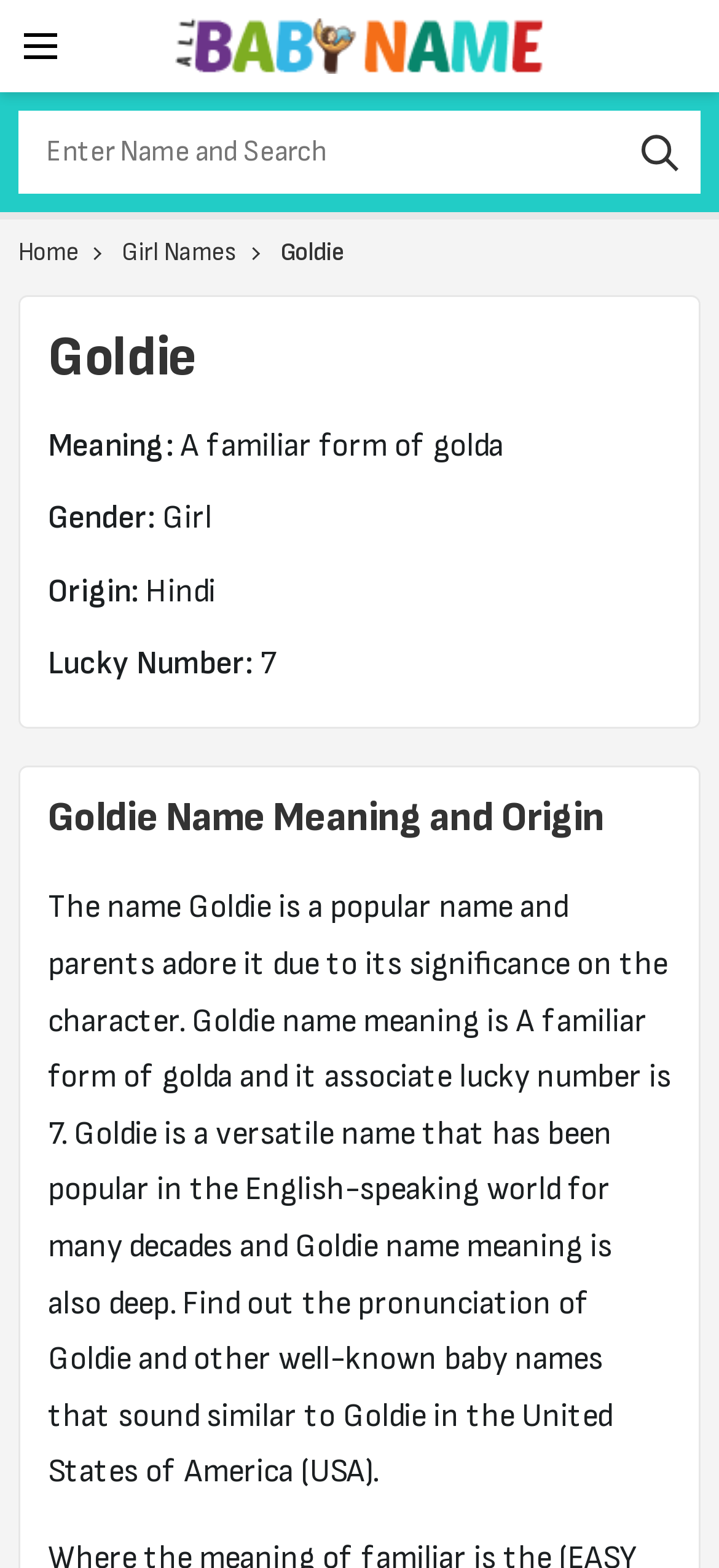Determine the bounding box of the UI element mentioned here: "Girl Names". The coordinates must be in the format [left, top, right, bottom] with values ranging from 0 to 1.

[0.169, 0.139, 0.382, 0.182]